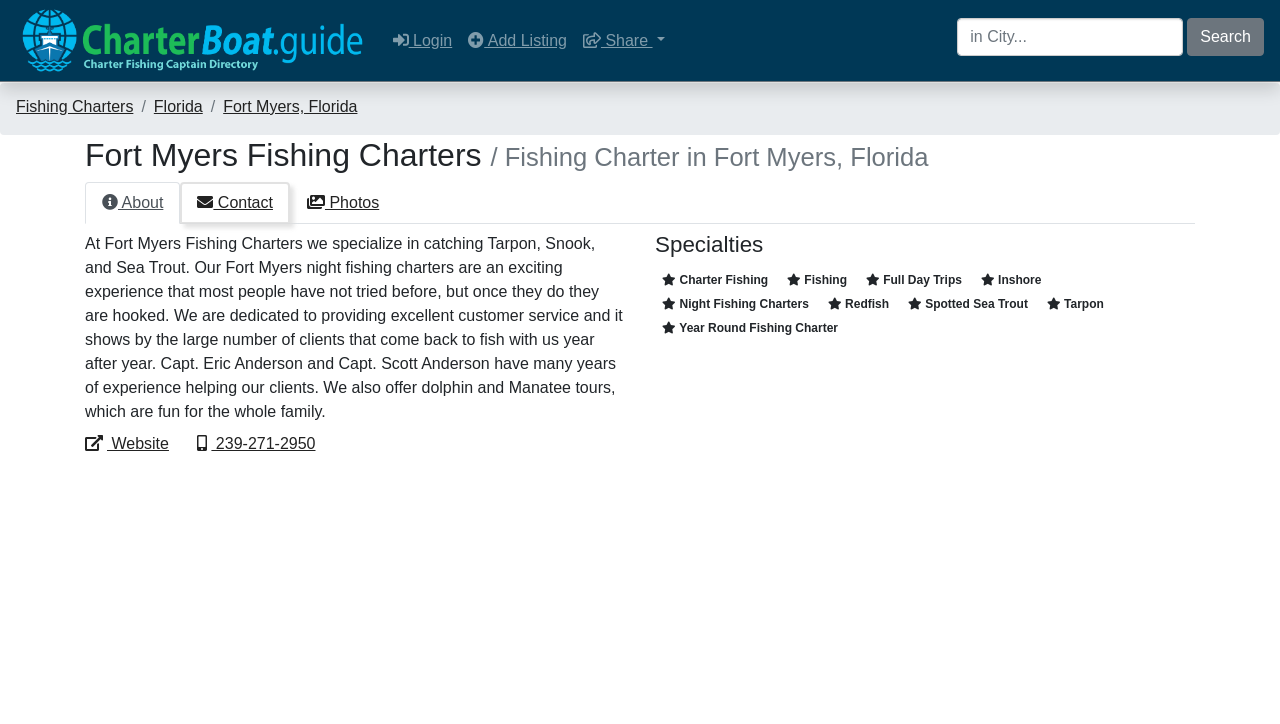Use one word or a short phrase to answer the question provided: 
What is the orientation of the tablist on the webpage?

Horizontal